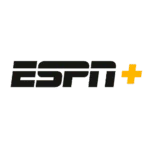Provide a thorough description of the image, including all visible elements.

The image showcases the logo of ESPN+, a popular streaming service that offers a wide array of sports content. The logo features the word "ESPN" in bold black letters, accompanied by a stylized "plus" sign in a vibrant yellow color. This distinctive branding symbolizes ESPN's commitment to enhancing the viewing experience by providing subscribers with additional sports coverage and features, making it a go-to platform for sports fans. The logo's design is simple yet striking, reflecting the dynamic and engaging nature of the sports content available on the service.